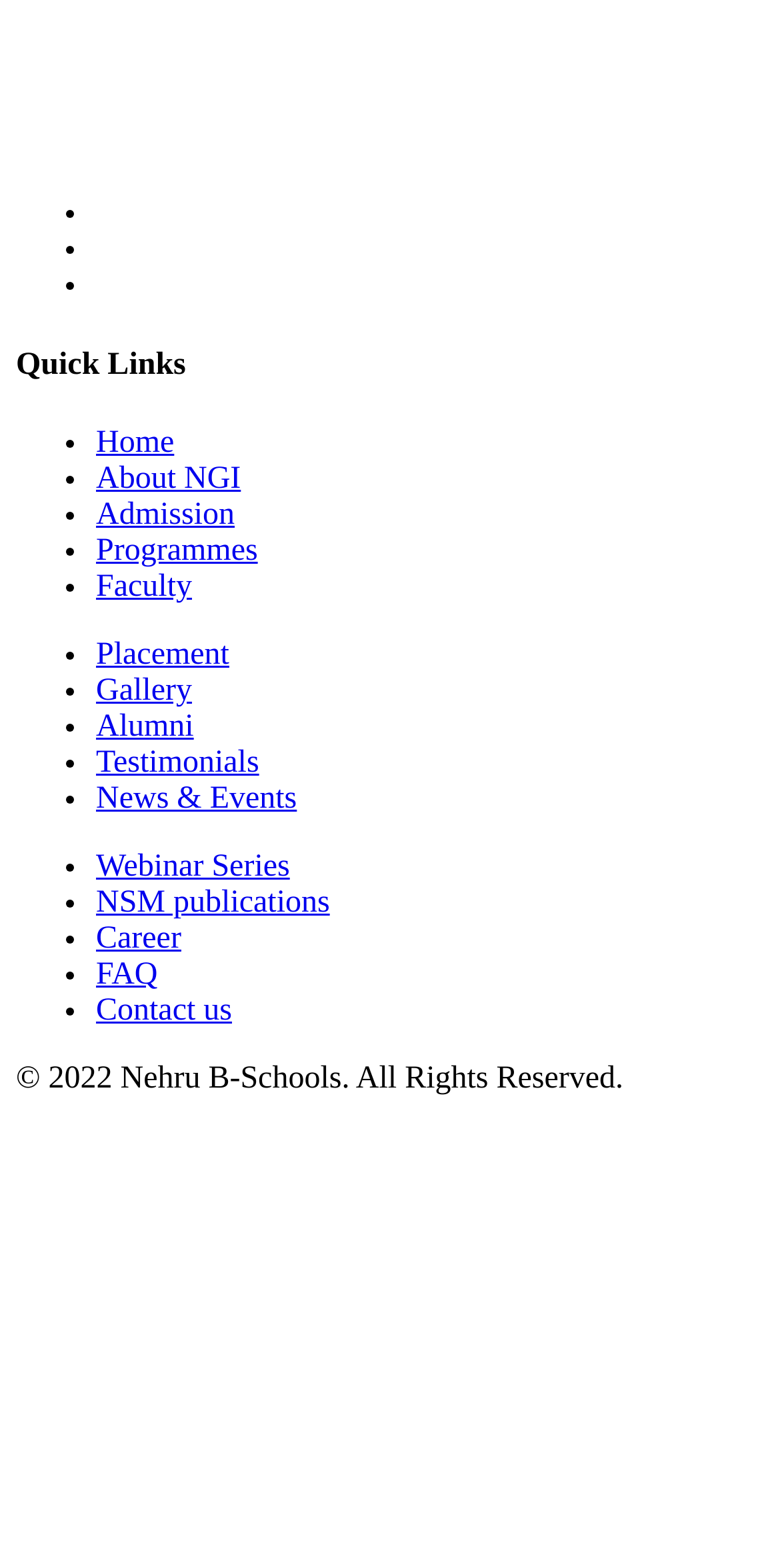Based on the image, give a detailed response to the question: What is the last link on the webpage?

The last link on the webpage is 'Contact us' which is located at the bottom of the webpage, indicated by the list marker '•' and has a bounding box coordinate of [0.123, 0.634, 0.297, 0.655].